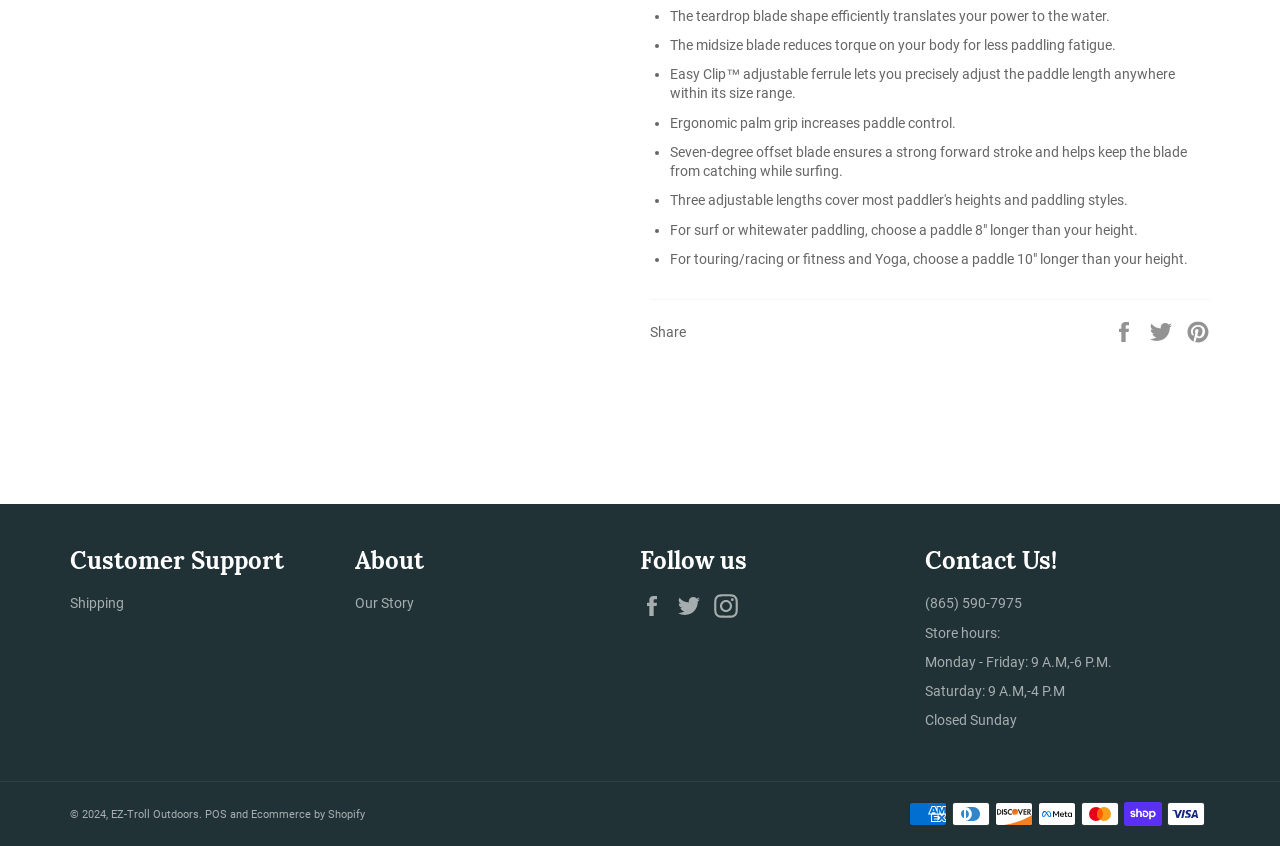Determine the bounding box for the HTML element described here: "Instagram". The coordinates should be given as [left, top, right, bottom] with each number being a float between 0 and 1.

[0.558, 0.702, 0.584, 0.731]